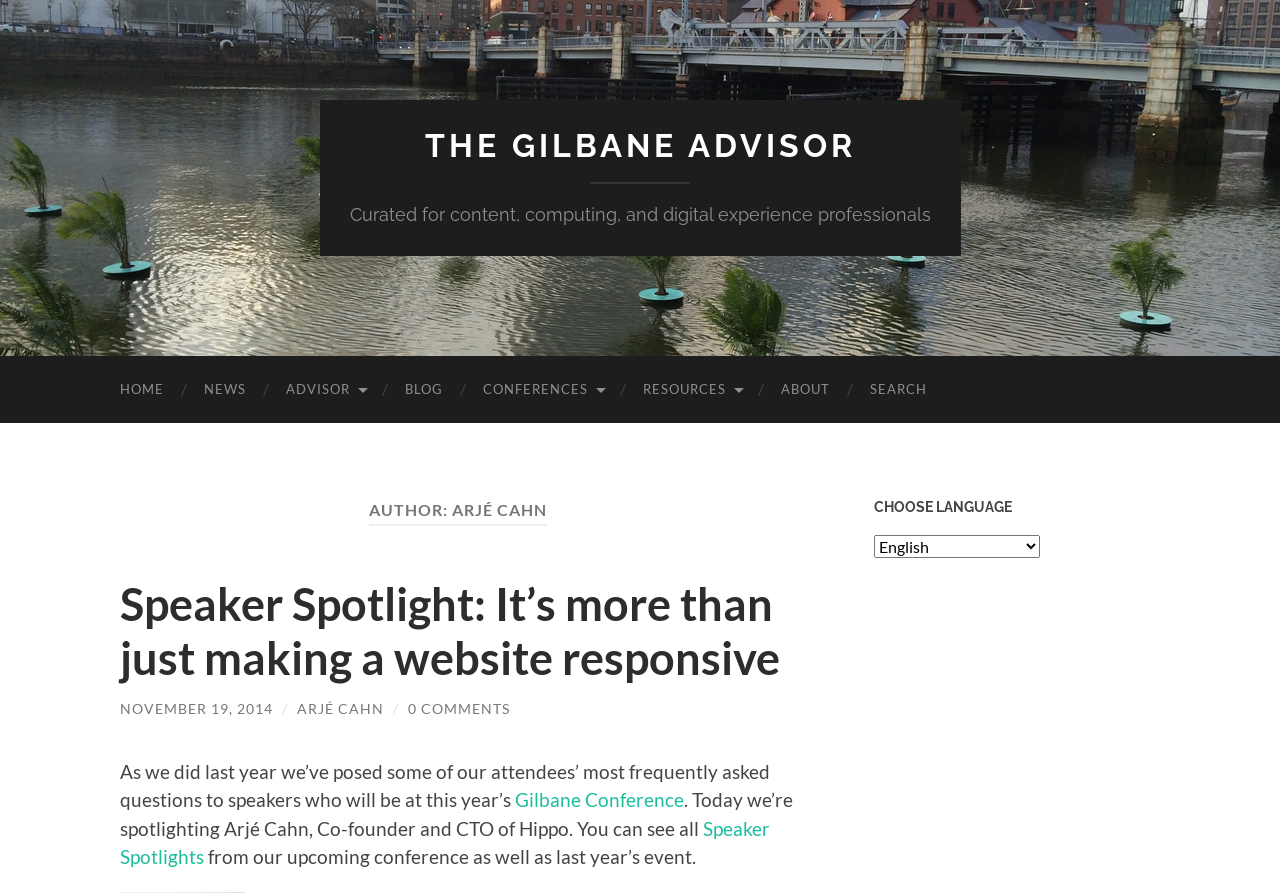How many links are in the main navigation menu?
Please provide a full and detailed response to the question.

The main navigation menu is located at the top of the webpage and contains links to 'HOME', 'NEWS', 'ADVISOR', 'BLOG', 'CONFERENCES', 'RESOURCES', and 'ABOUT', which totals 7 links.